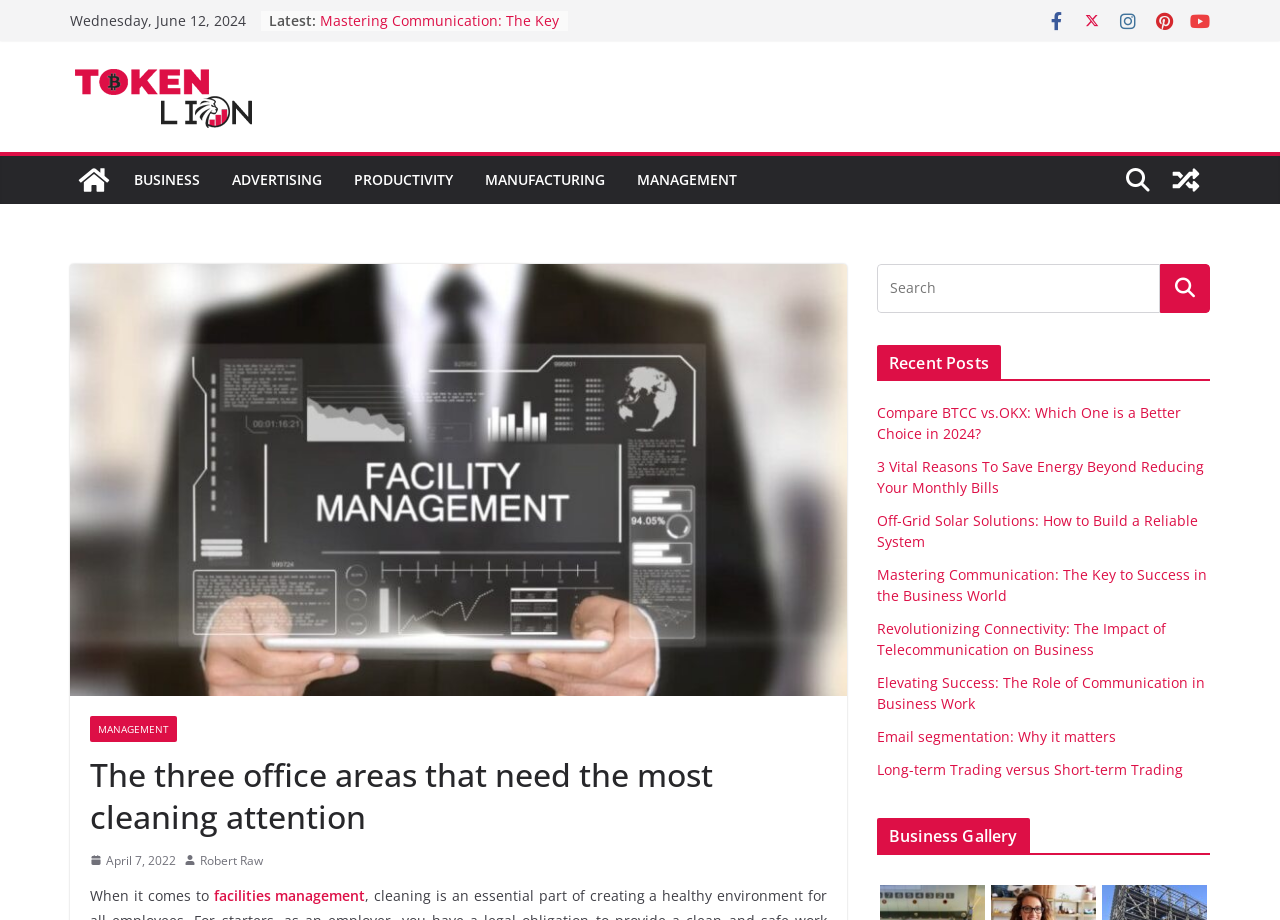Respond to the question below with a concise word or phrase:
What is the date displayed at the top of the page?

Wednesday, June 12, 2024